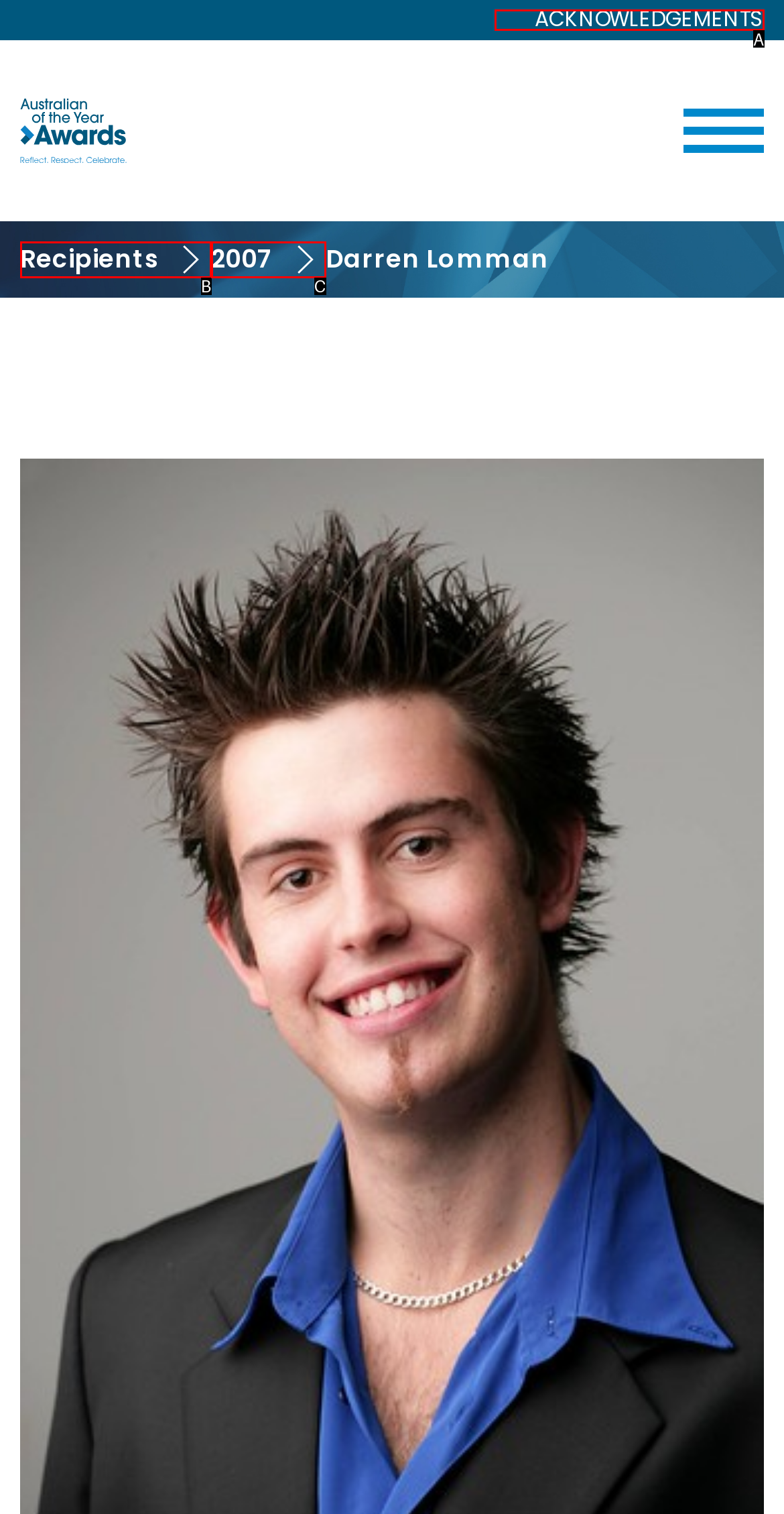Find the HTML element that matches the description: Recipients
Respond with the corresponding letter from the choices provided.

B